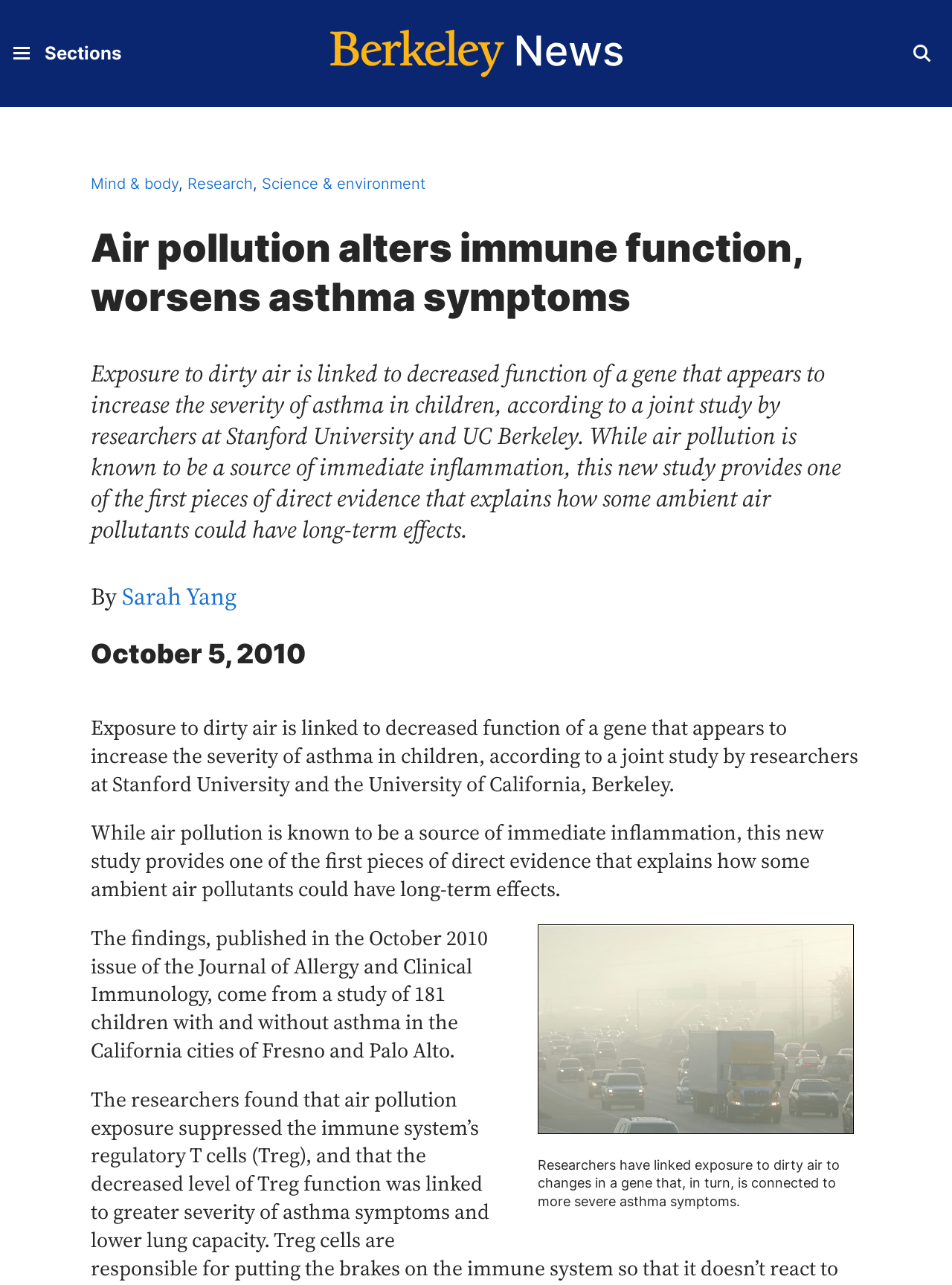Bounding box coordinates must be specified in the format (top-left x, top-left y, bottom-right x, bottom-right y). All values should be floating point numbers between 0 and 1. What are the bounding box coordinates of the UI element described as: Research

[0.197, 0.136, 0.266, 0.15]